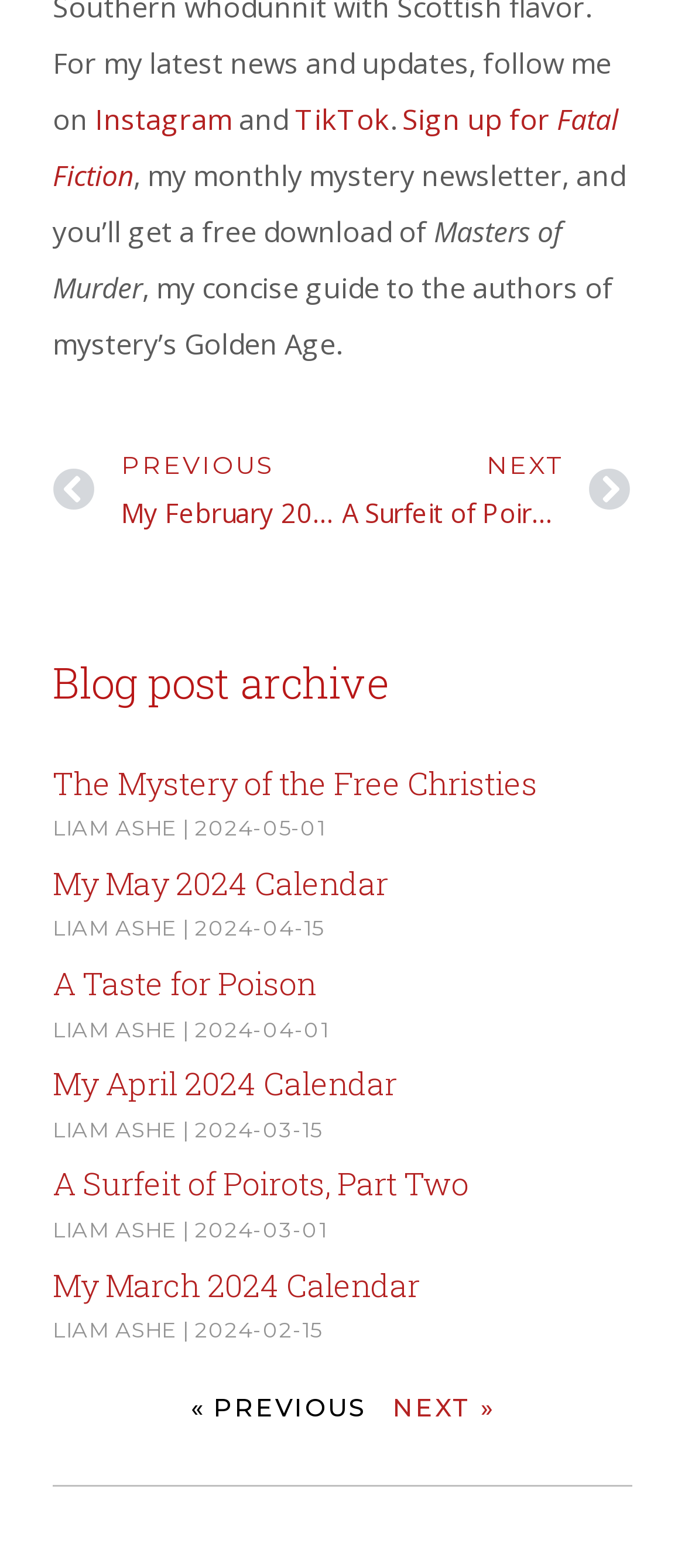Bounding box coordinates are specified in the format (top-left x, top-left y, bottom-right x, bottom-right y). All values are floating point numbers bounded between 0 and 1. Please provide the bounding box coordinate of the region this sentence describes: Next »

[0.573, 0.887, 0.722, 0.907]